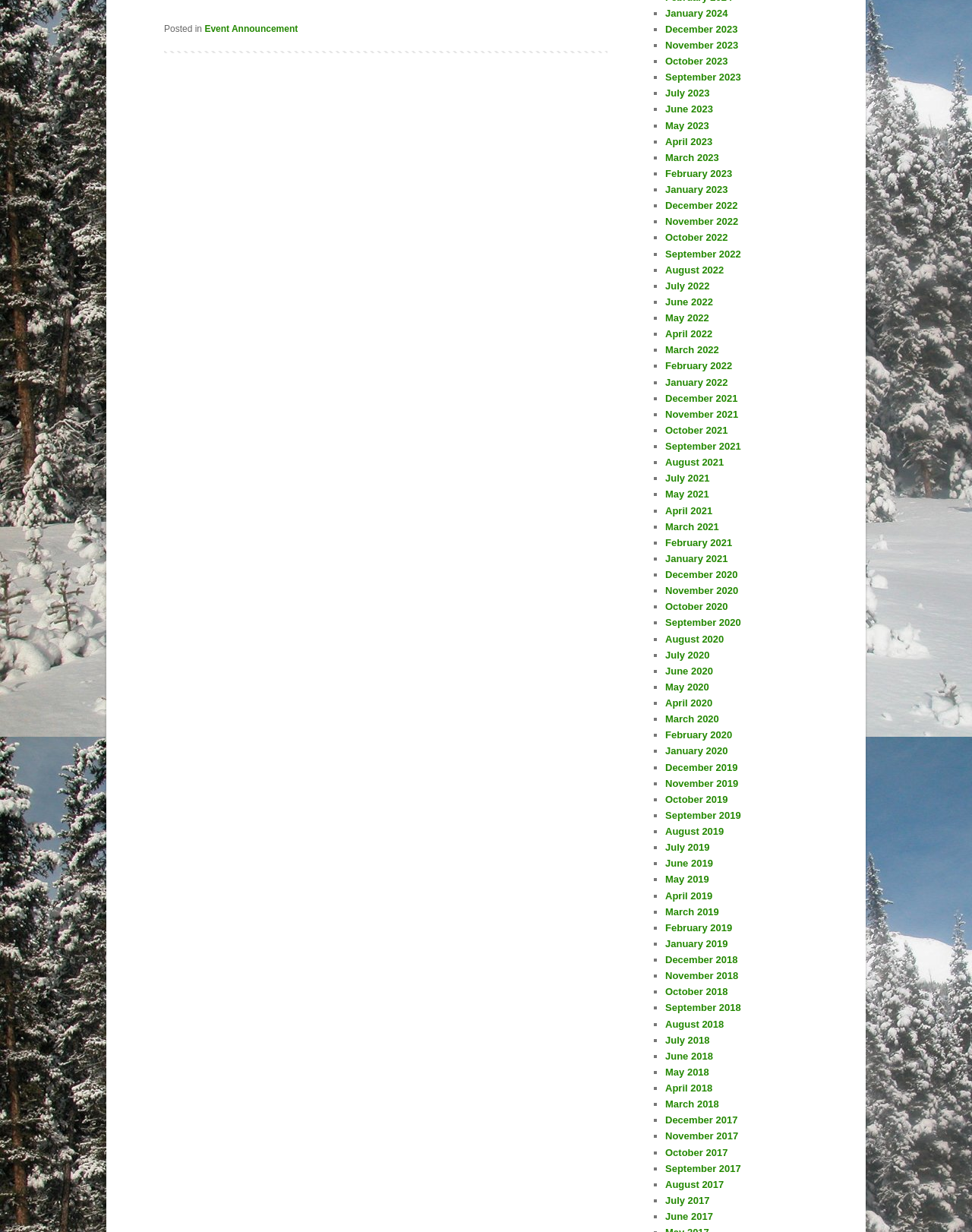What is the latest month listed?
Using the image, respond with a single word or phrase.

January 2024